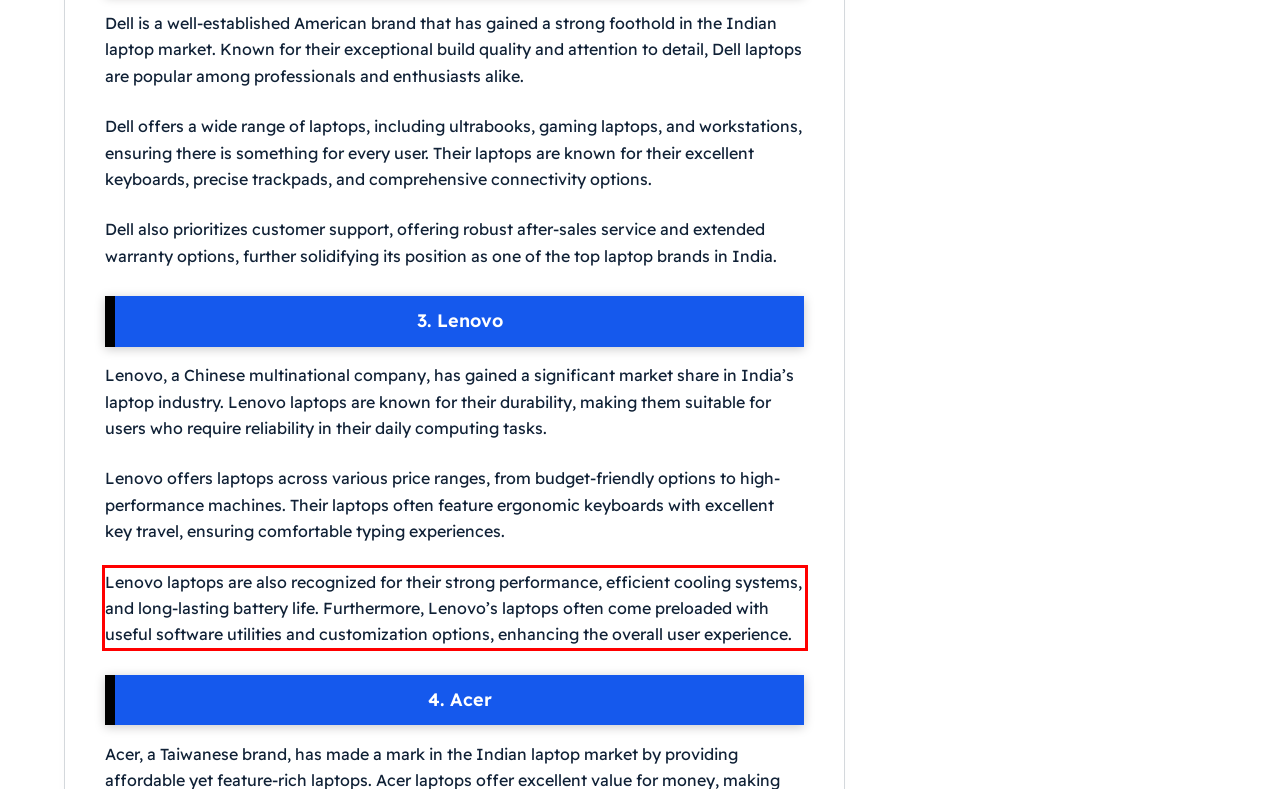Using the provided screenshot of a webpage, recognize the text inside the red rectangle bounding box by performing OCR.

Lenovo laptops are also recognized for their strong performance, efficient cooling systems, and long-lasting battery life. Furthermore, Lenovo’s laptops often come preloaded with useful software utilities and customization options, enhancing the overall user experience.